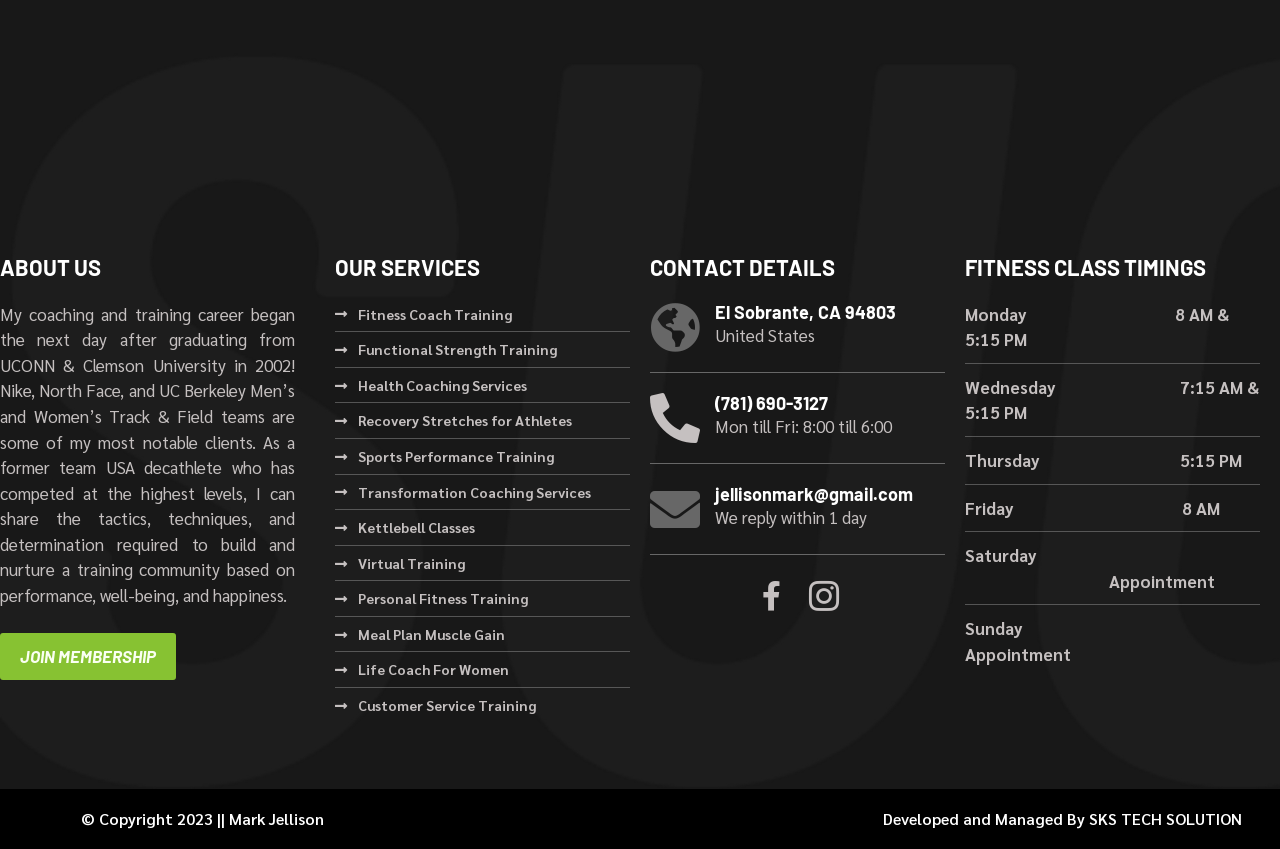Kindly provide the bounding box coordinates of the section you need to click on to fulfill the given instruction: "Get in touch through (781) 690-3127".

[0.559, 0.461, 0.647, 0.487]